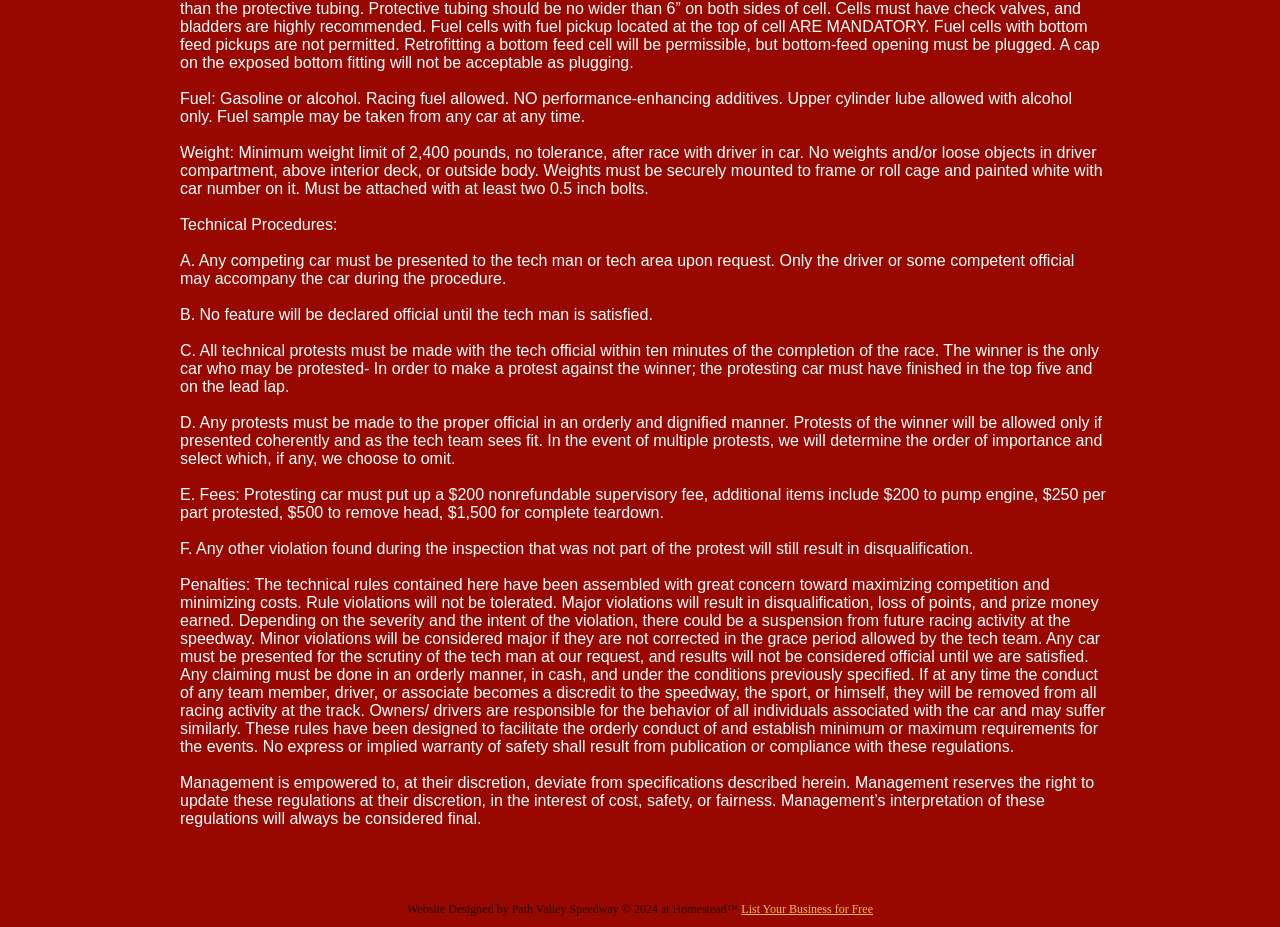Answer the question with a single word or phrase: 
Who is responsible for the behavior of all individuals associated with a car?

Owners/drivers